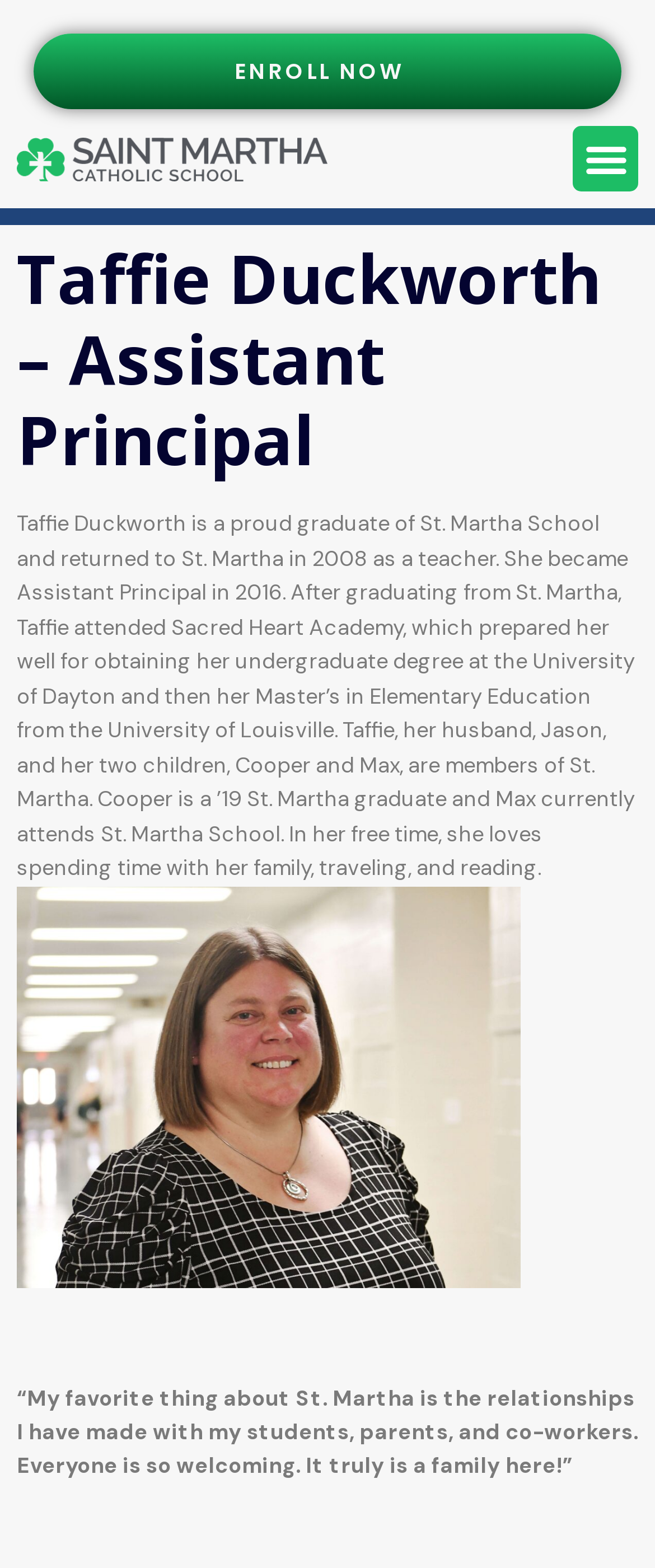Please respond to the question using a single word or phrase:
What is the position of the 'ENROLL NOW' link?

Top left